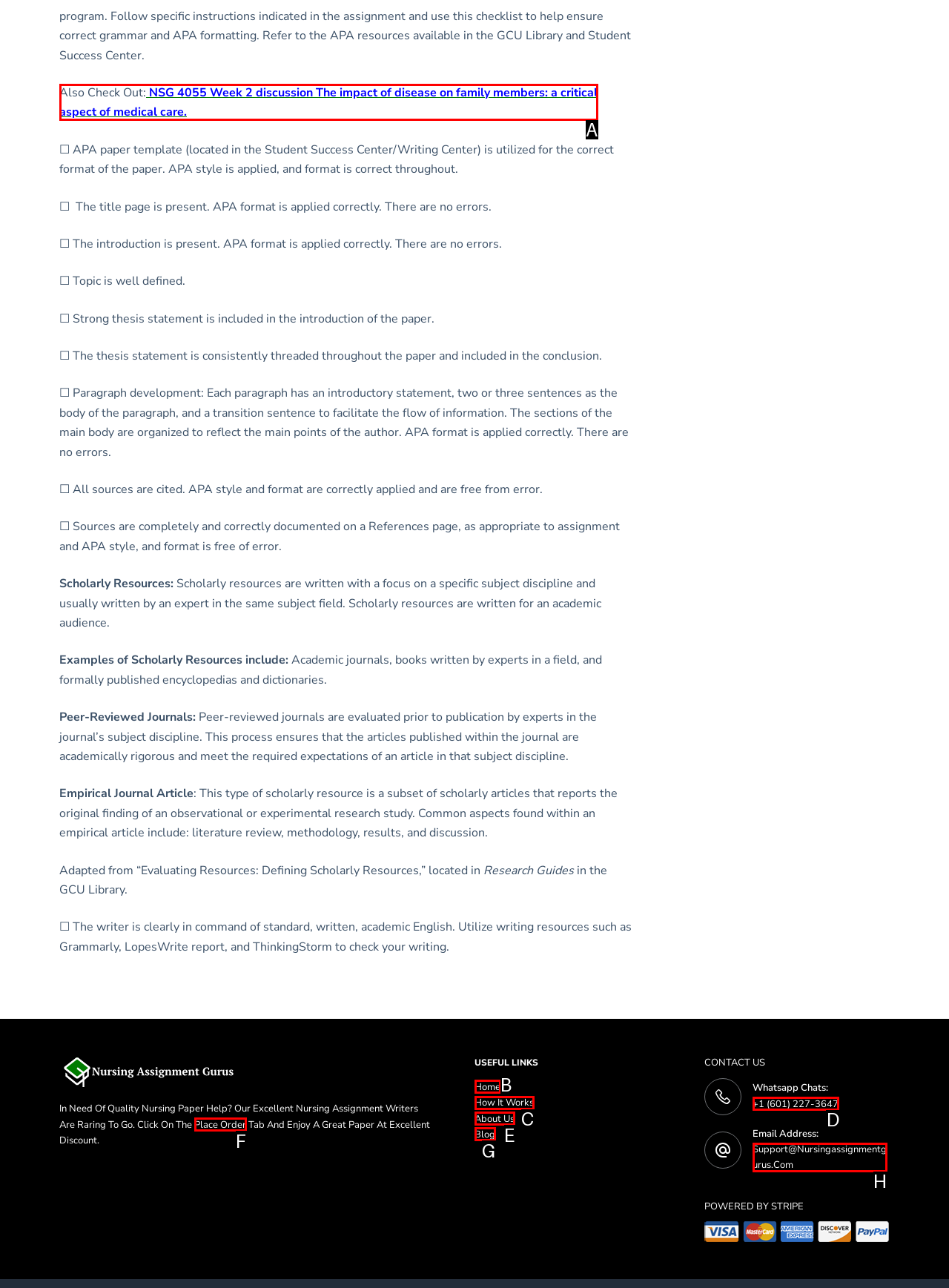Identify the correct UI element to click on to achieve the task: Contact us through Whatsapp. Provide the letter of the appropriate element directly from the available choices.

D